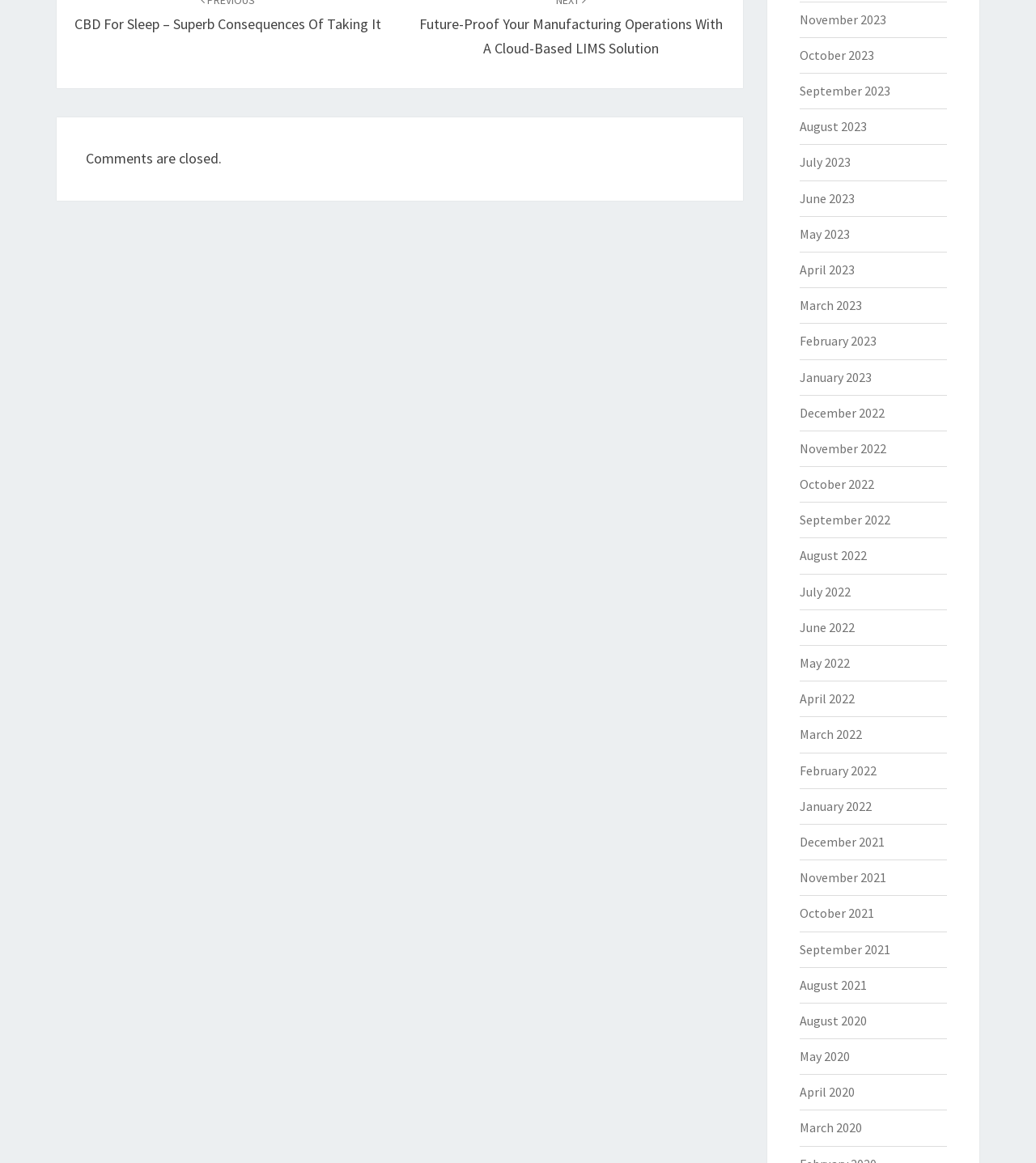Specify the bounding box coordinates of the element's region that should be clicked to achieve the following instruction: "View August 2021". The bounding box coordinates consist of four float numbers between 0 and 1, in the format [left, top, right, bottom].

[0.771, 0.84, 0.836, 0.854]